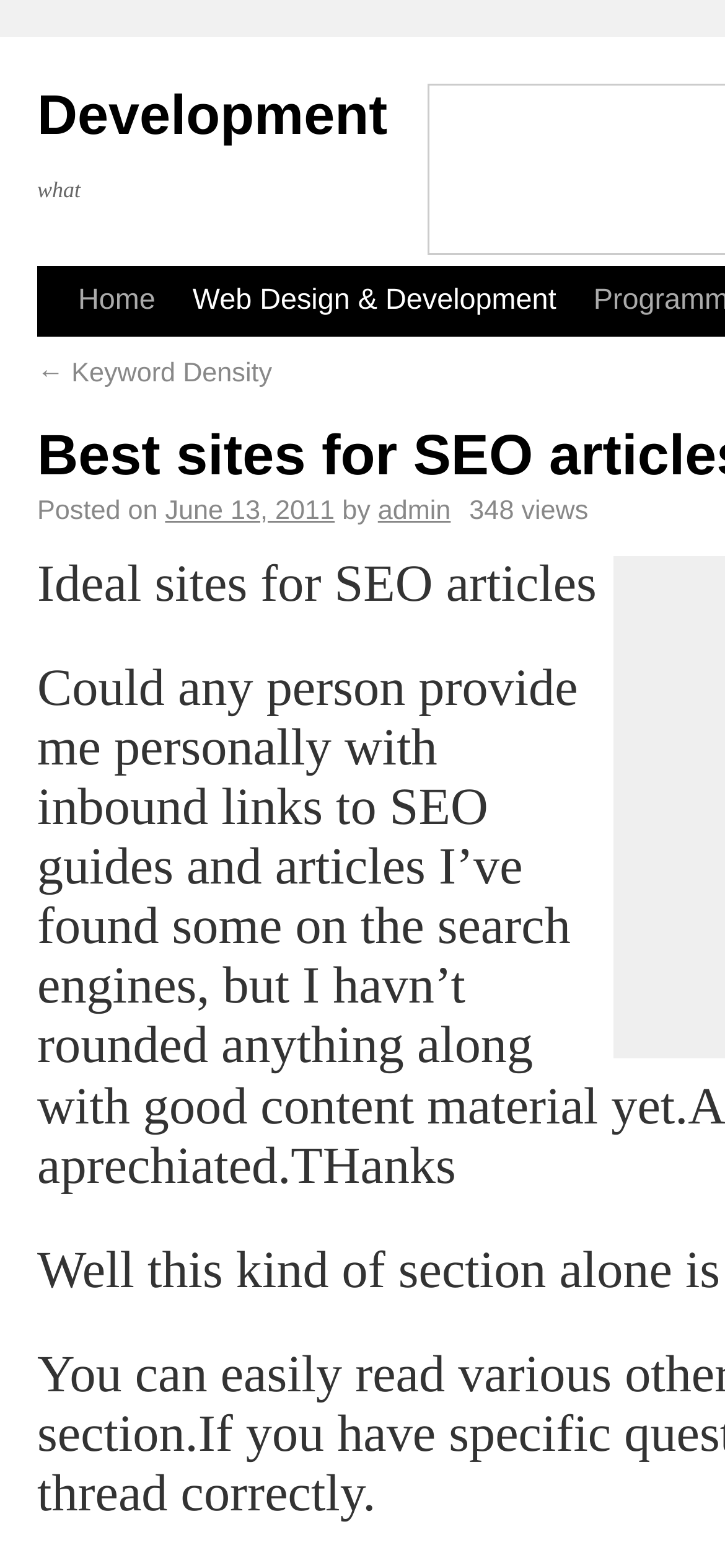Determine the bounding box coordinates (top-left x, top-left y, bottom-right x, bottom-right y) of the UI element described in the following text: June 13, 2011

[0.228, 0.362, 0.462, 0.381]